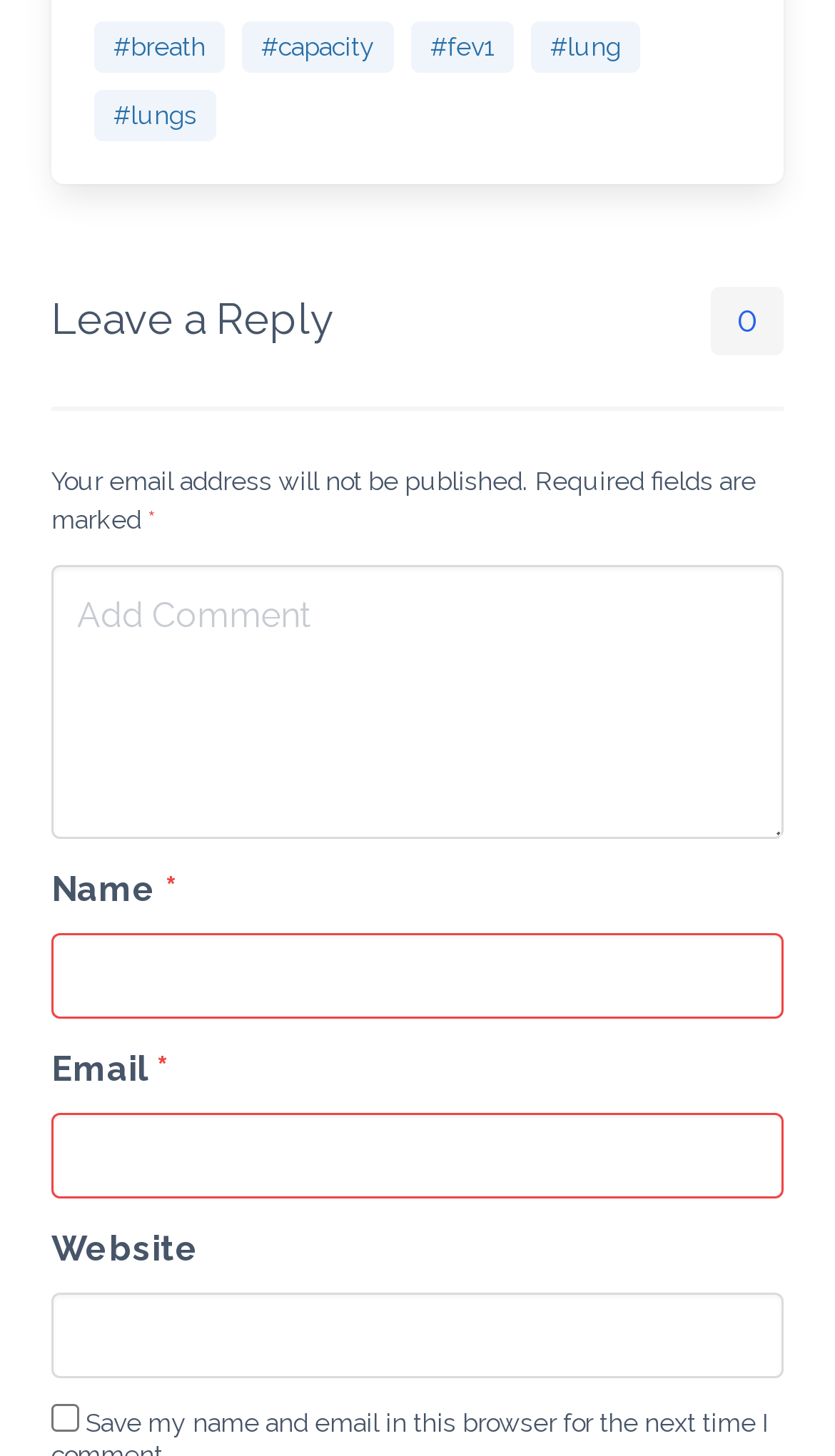Please pinpoint the bounding box coordinates for the region I should click to adhere to this instruction: "read more about BUSINESS".

None